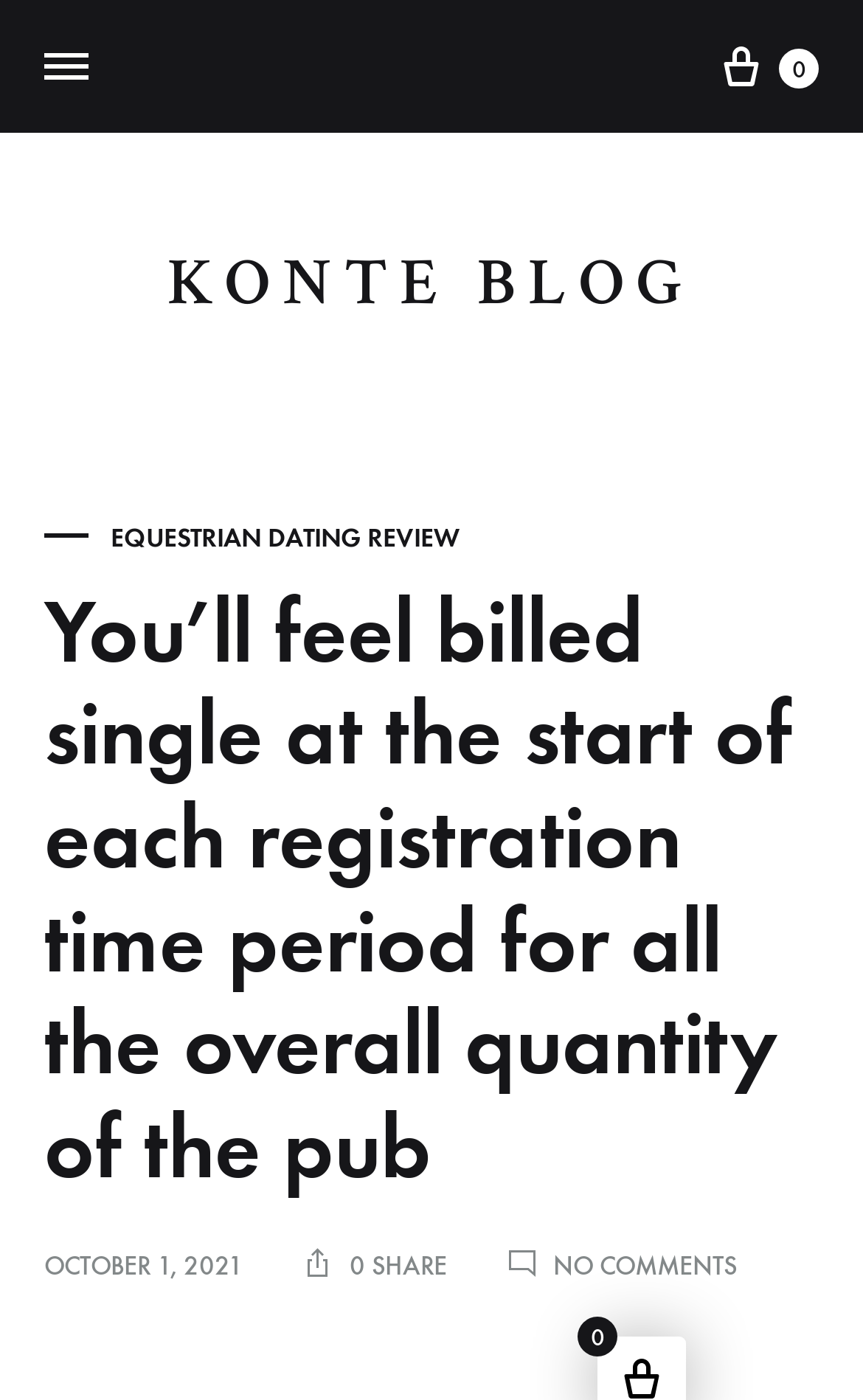Using the element description provided, determine the bounding box coordinates in the format (top-left x, top-left y, bottom-right x, bottom-right y). Ensure that all values are floating point numbers between 0 and 1. Element description: equestrian dating review

[0.128, 0.373, 0.533, 0.395]